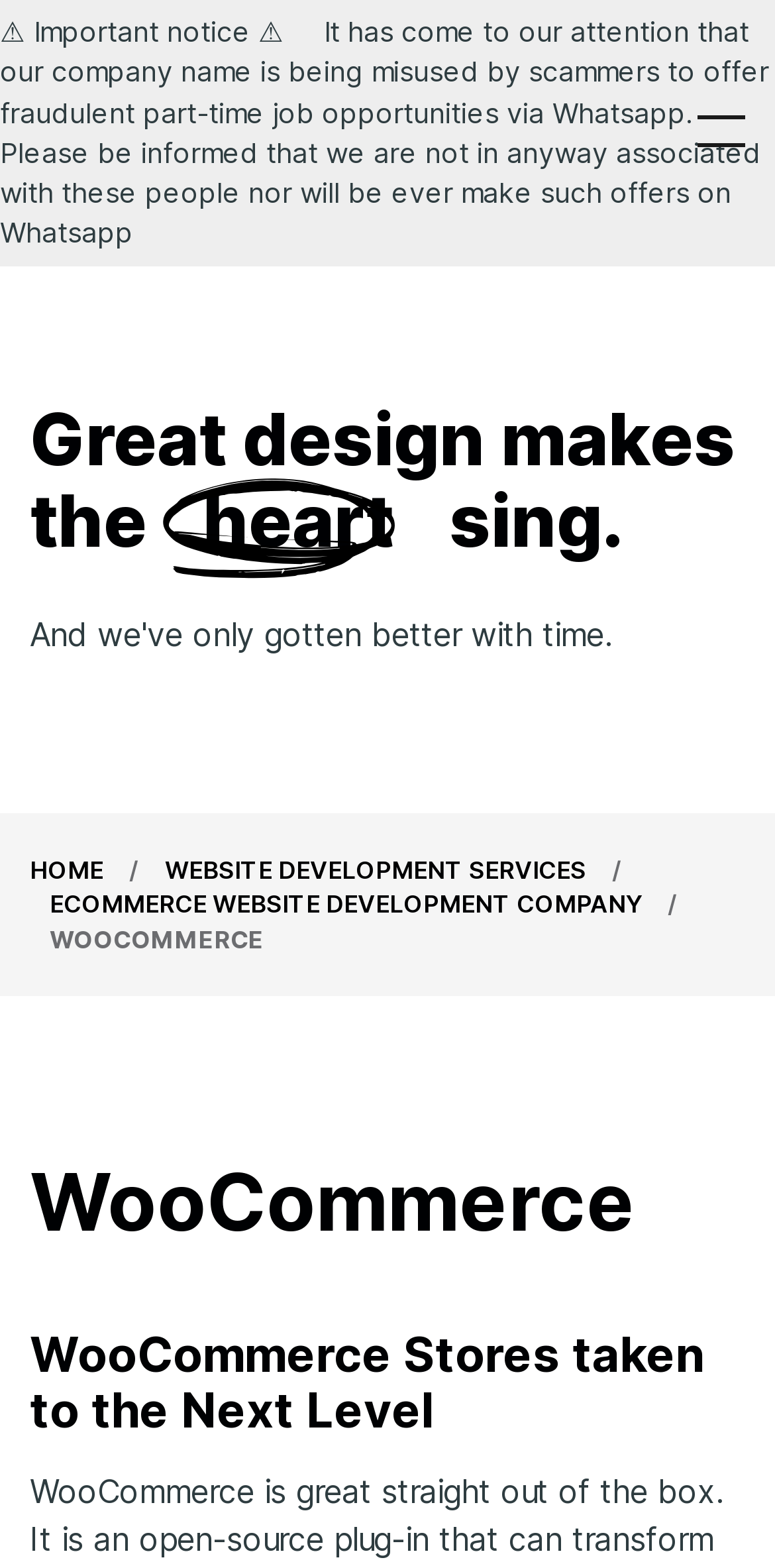Reply to the question with a single word or phrase:
How many links are there in the top section of the webpage?

3